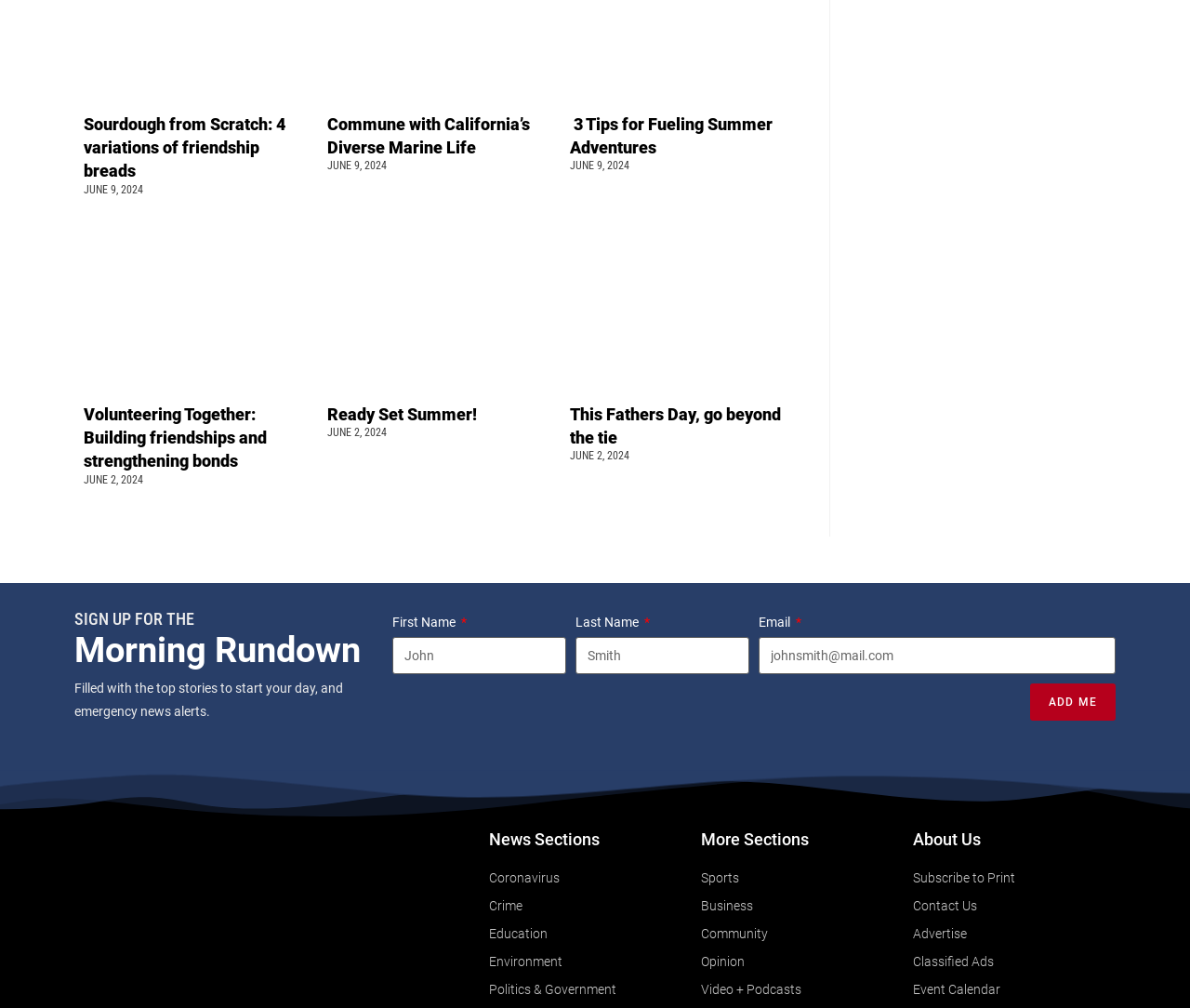Refer to the image and provide an in-depth answer to the question: 
What is the date of the article 'Sourdough from Scratch: 4 variations of friendship breads'?

I found the article 'Sourdough from Scratch: 4 variations of friendship breads' and looked for the date associated with it. The date is 'JUNE 9, 2024', which is located below the article title.